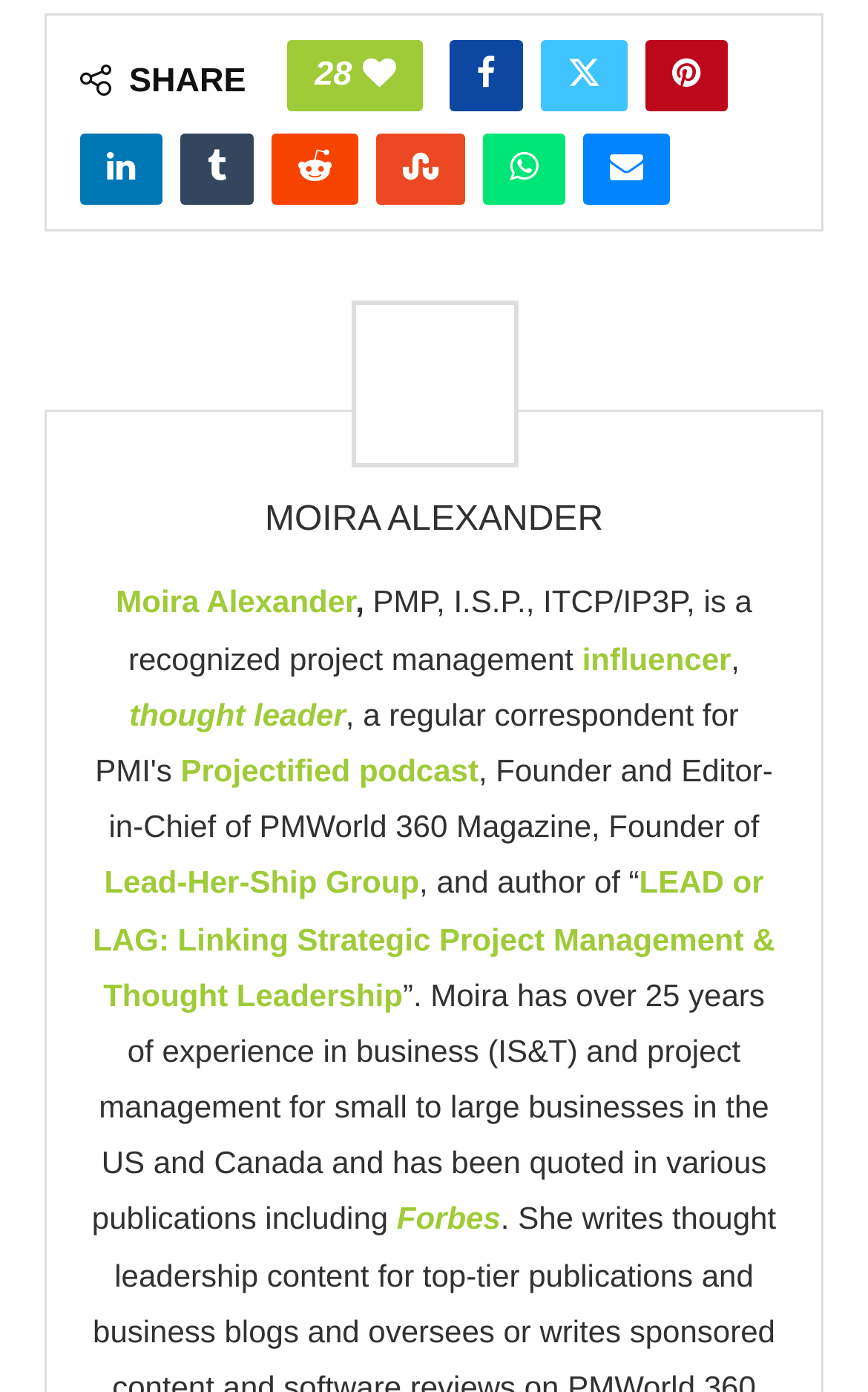Please identify the bounding box coordinates of the area that needs to be clicked to fulfill the following instruction: "Check Forbes publication."

[0.457, 0.863, 0.577, 0.888]